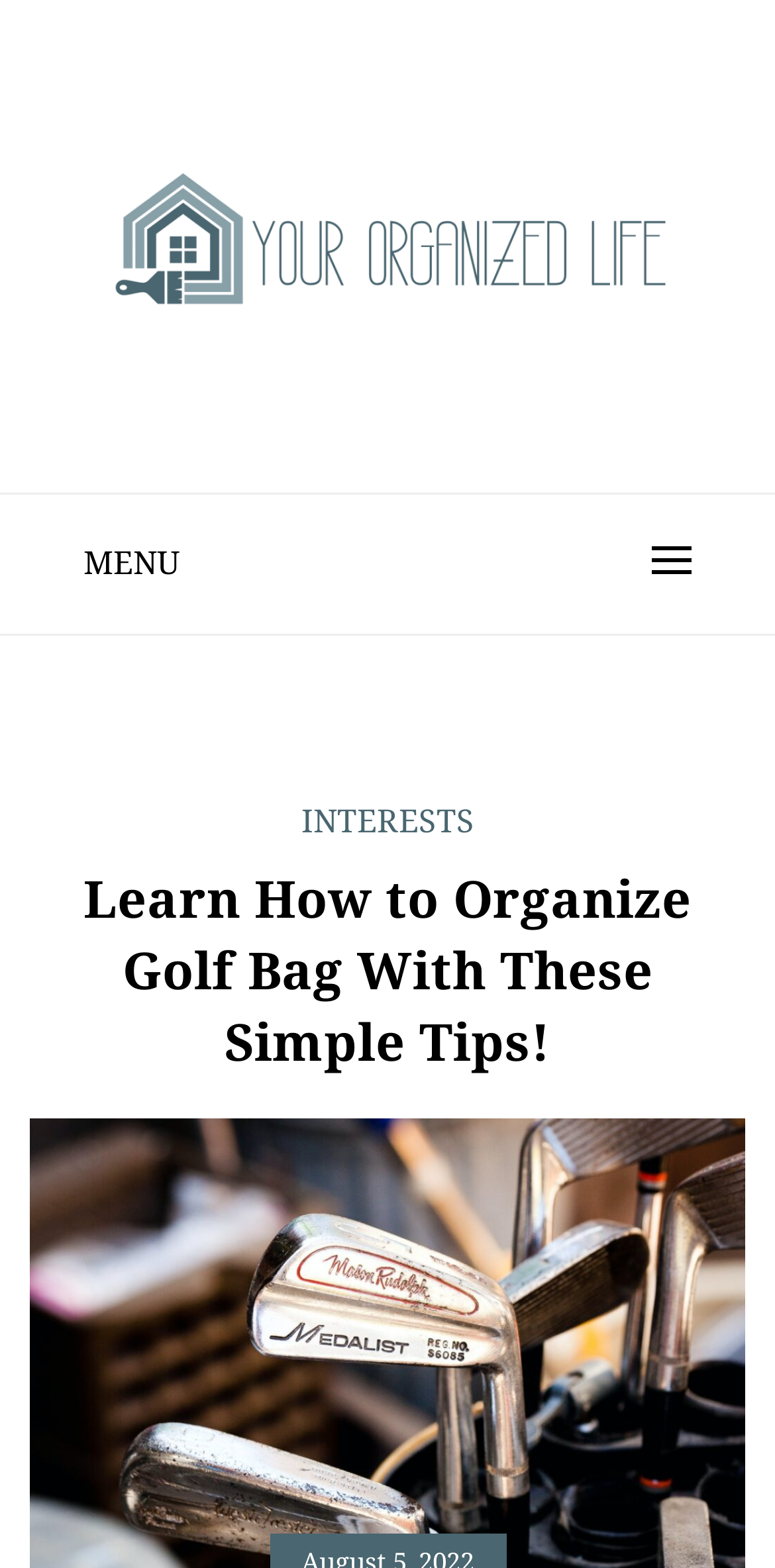How many menu items are there?
Based on the screenshot, provide a one-word or short-phrase response.

2